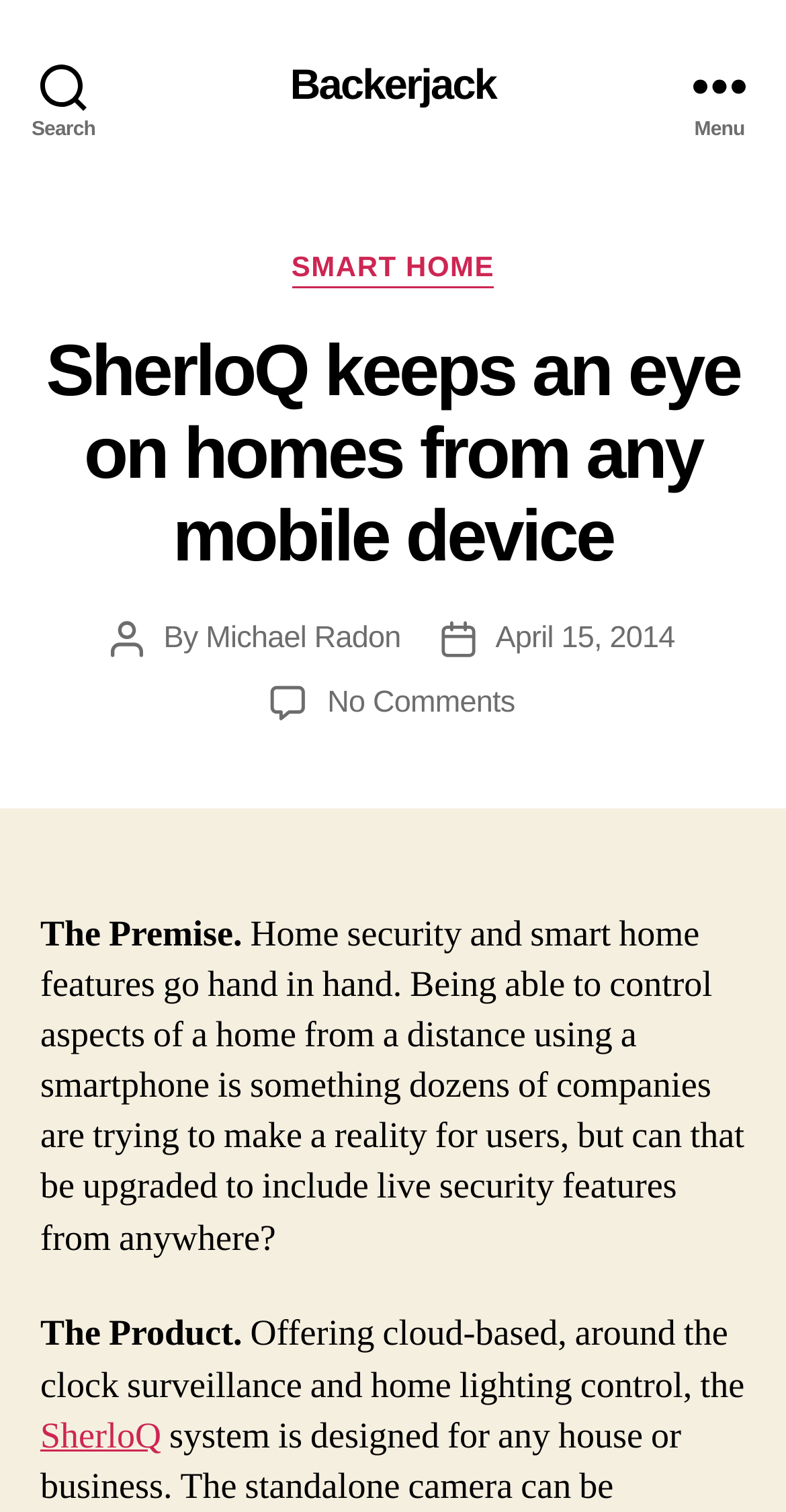Identify and provide the text content of the webpage's primary headline.

SherloQ keeps an eye on homes from any mobile device